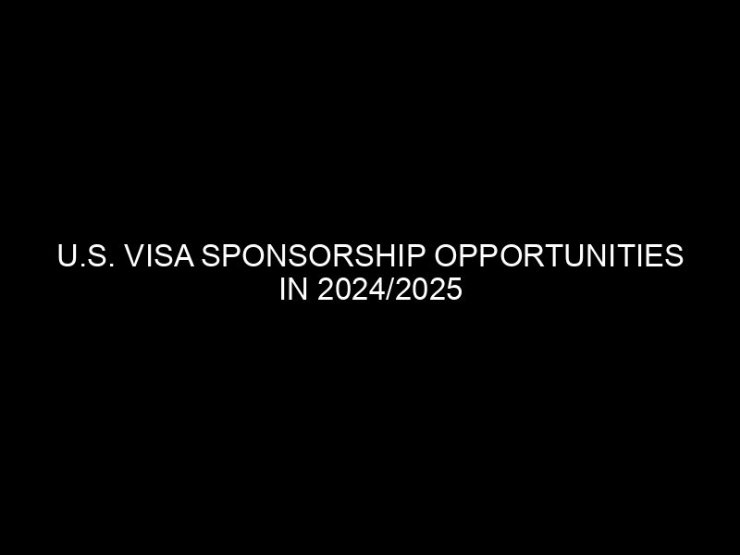Can you look at the image and give a comprehensive answer to the question:
What is the purpose of the title in the image?

The caption states that the title serves as a key visual element in an article discussing the various pathways and benefits of securing employment in the U.S., highlighting the potential for achieving dreams in the evolving landscape of international talent acquisition.